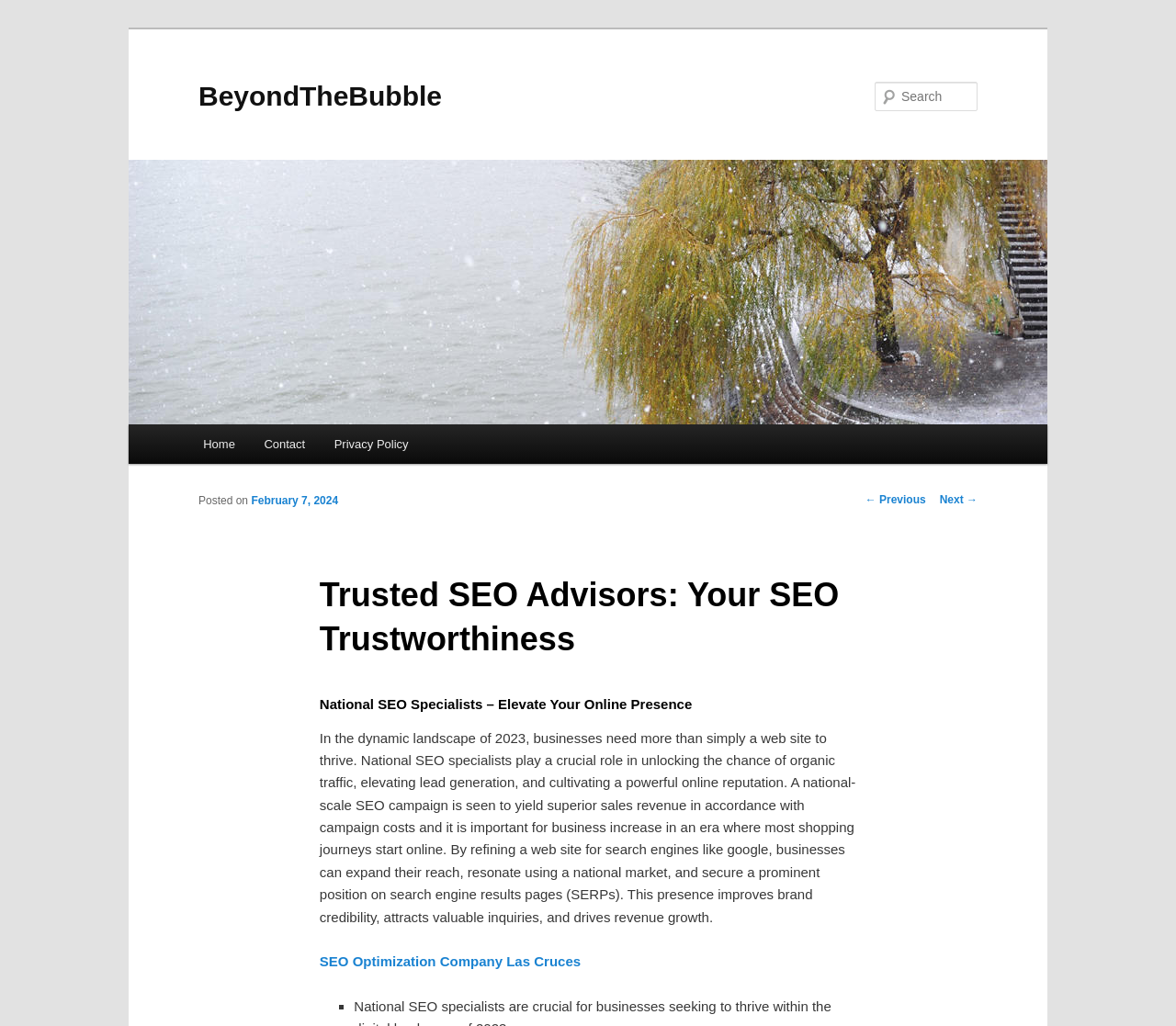Please indicate the bounding box coordinates of the element's region to be clicked to achieve the instruction: "Read the previous post". Provide the coordinates as four float numbers between 0 and 1, i.e., [left, top, right, bottom].

[0.736, 0.481, 0.787, 0.493]